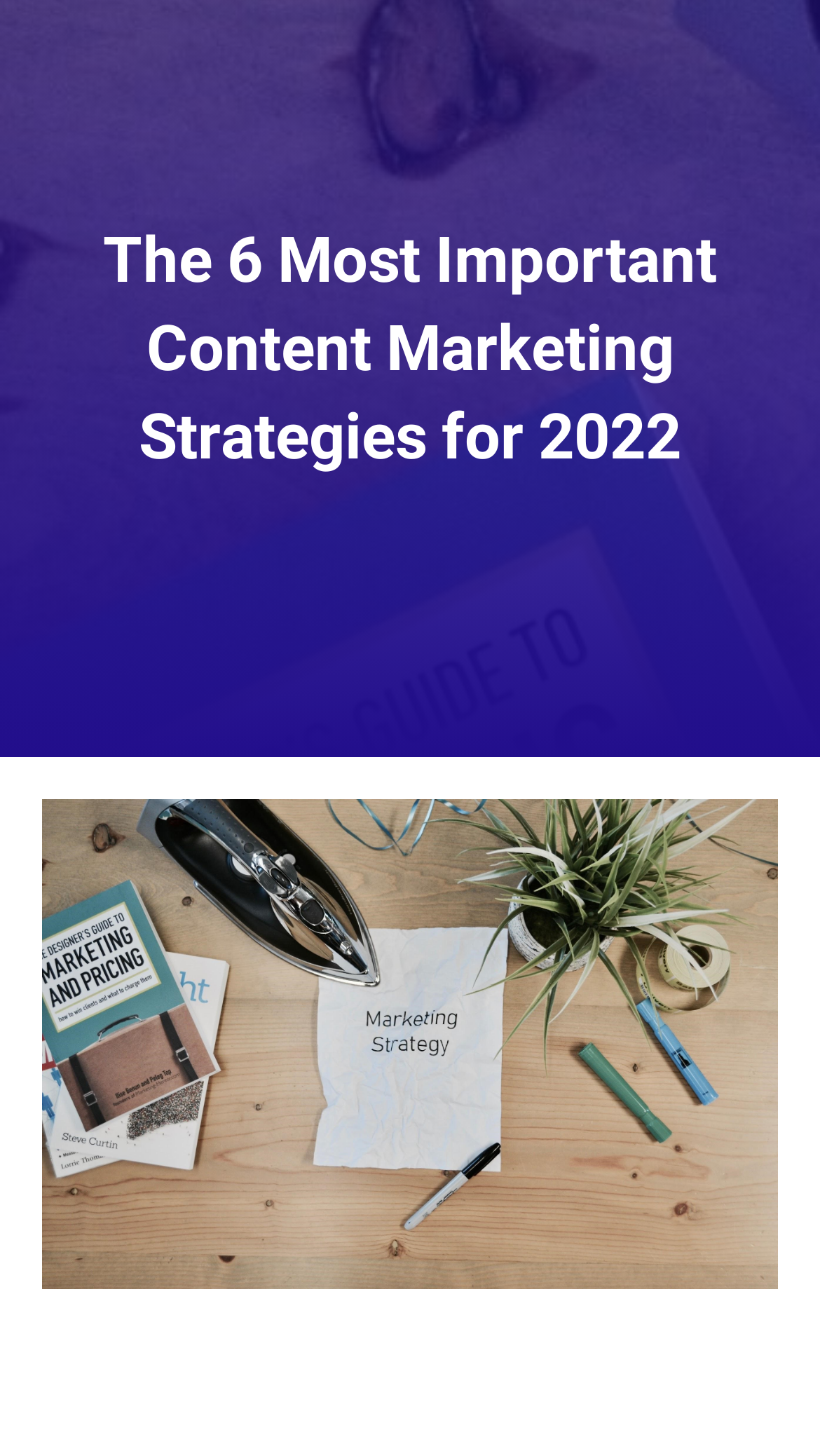Give a one-word or one-phrase response to the question:
What is the topic of the link below the main heading?

Content Marketing Strategies